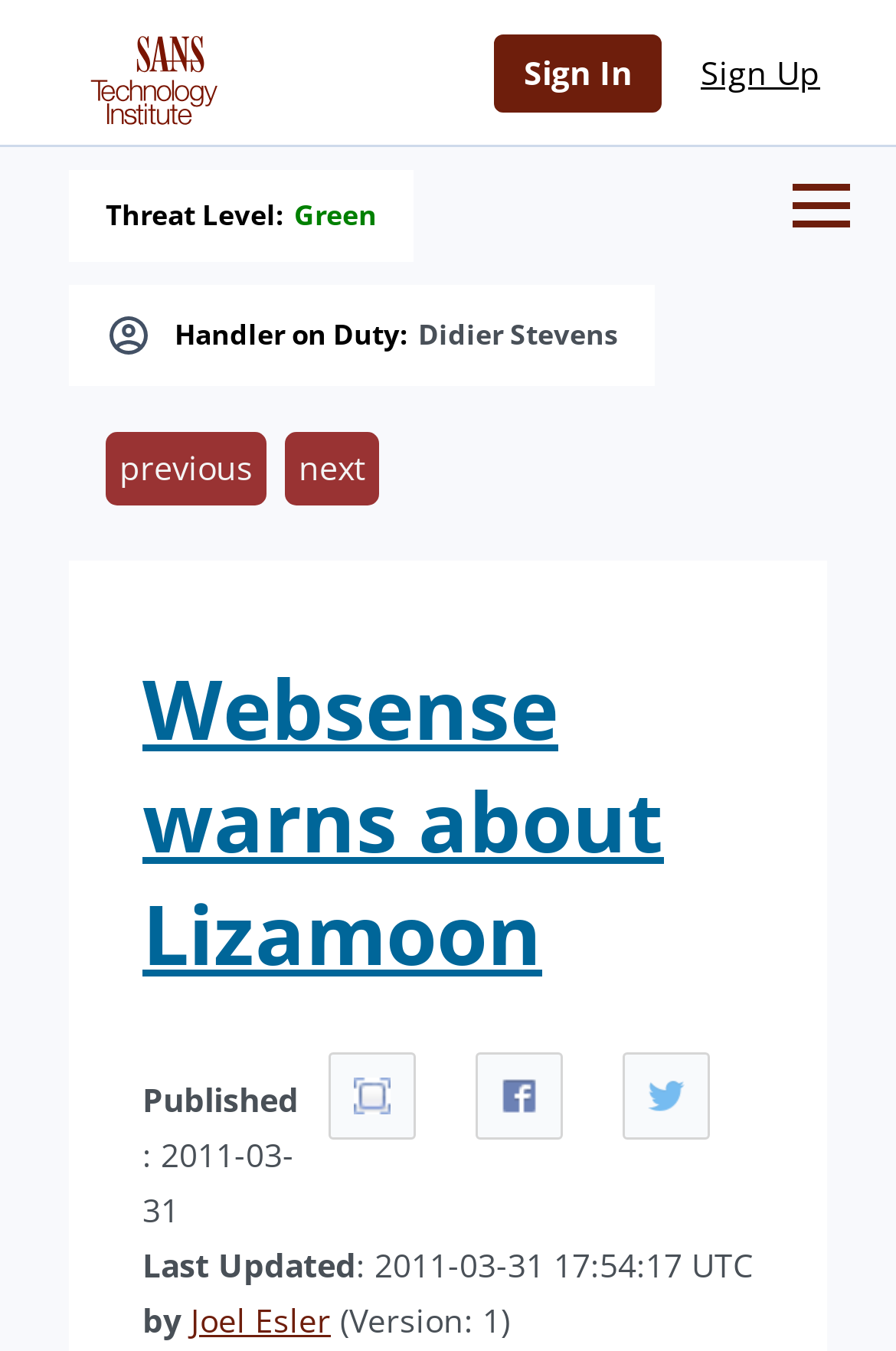Identify the bounding box of the UI element described as follows: "title="Share on Facebook"". Provide the coordinates as four float numbers in the range of 0 to 1 [left, top, right, bottom].

[0.531, 0.779, 0.628, 0.843]